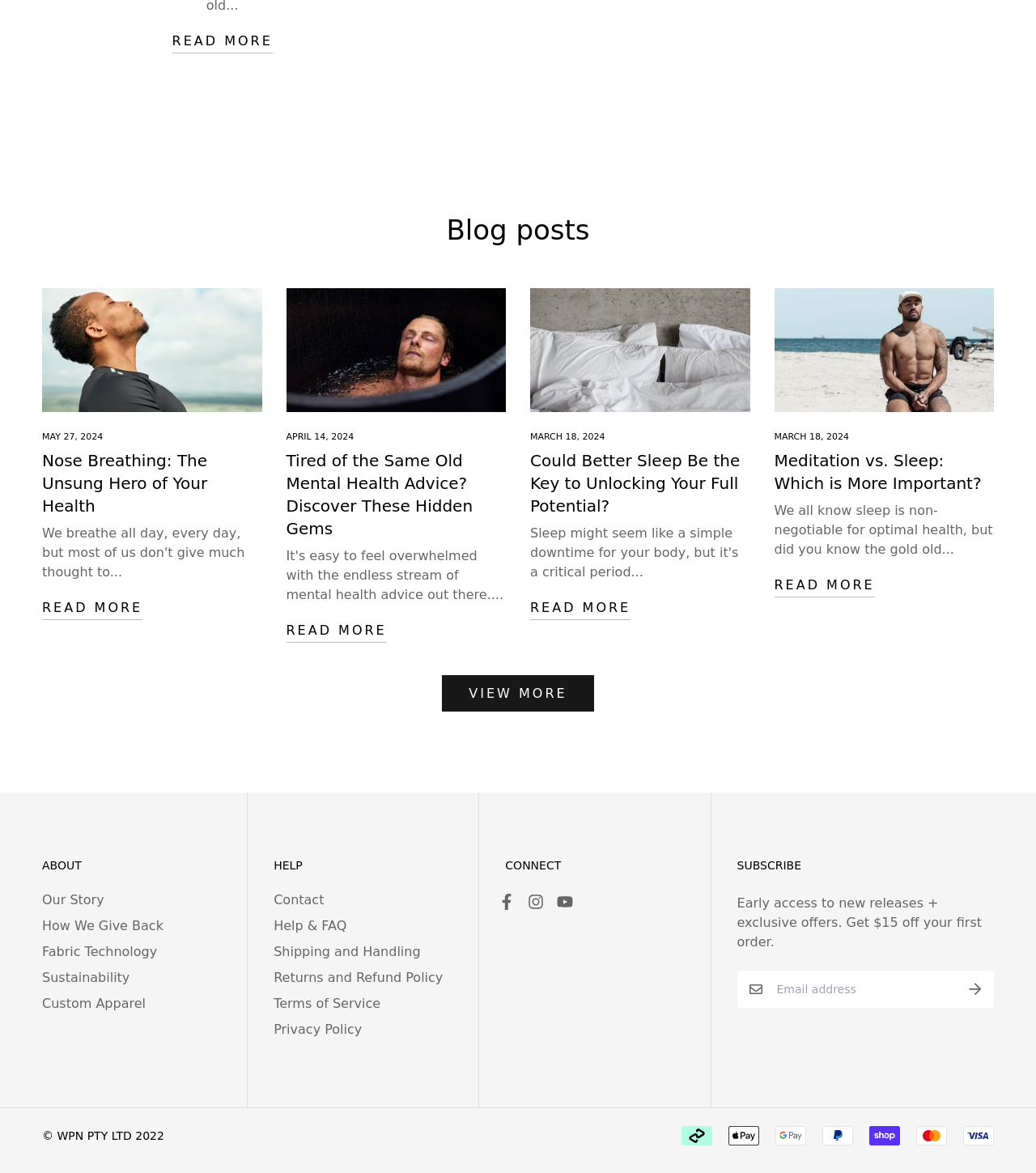What is the main topic of the blog posts?
Refer to the image and provide a concise answer in one word or phrase.

Health and wellness